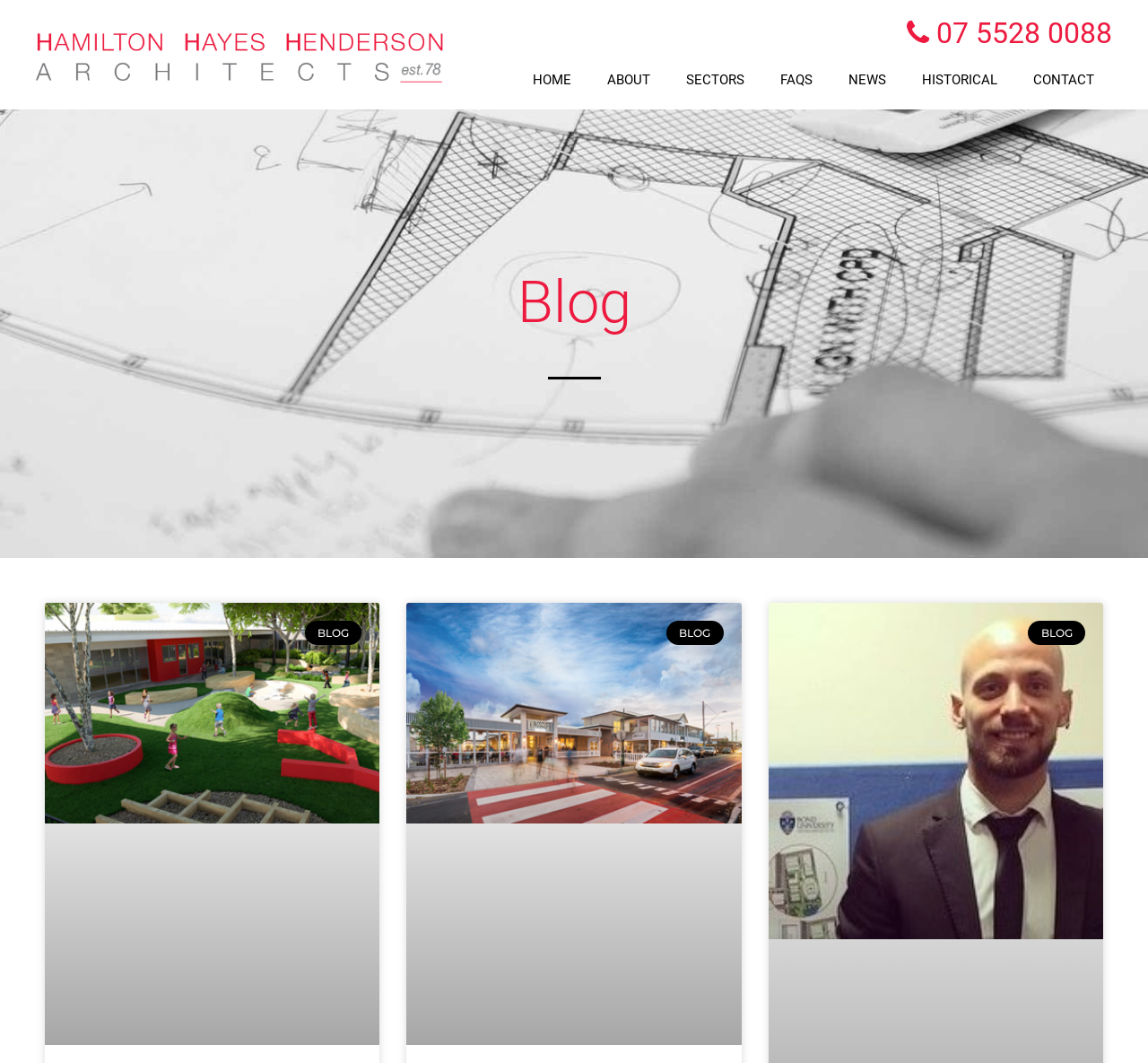Kindly determine the bounding box coordinates of the area that needs to be clicked to fulfill this instruction: "go to CONTACT".

[0.884, 0.056, 0.969, 0.095]